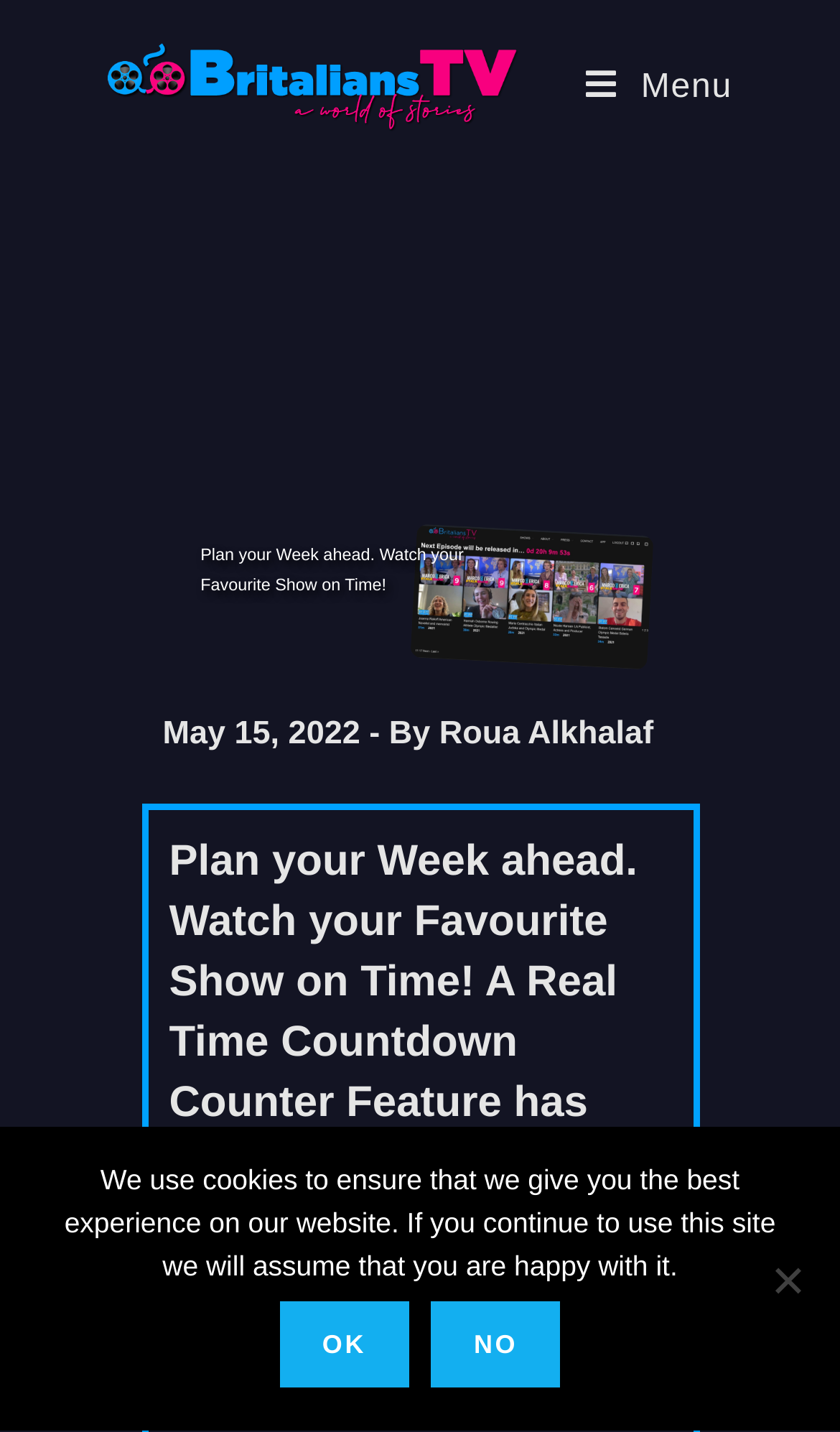Bounding box coordinates are specified in the format (top-left x, top-left y, bottom-right x, bottom-right y). All values are floating point numbers bounded between 0 and 1. Please provide the bounding box coordinate of the region this sentence describes: Ok

[0.332, 0.909, 0.487, 0.969]